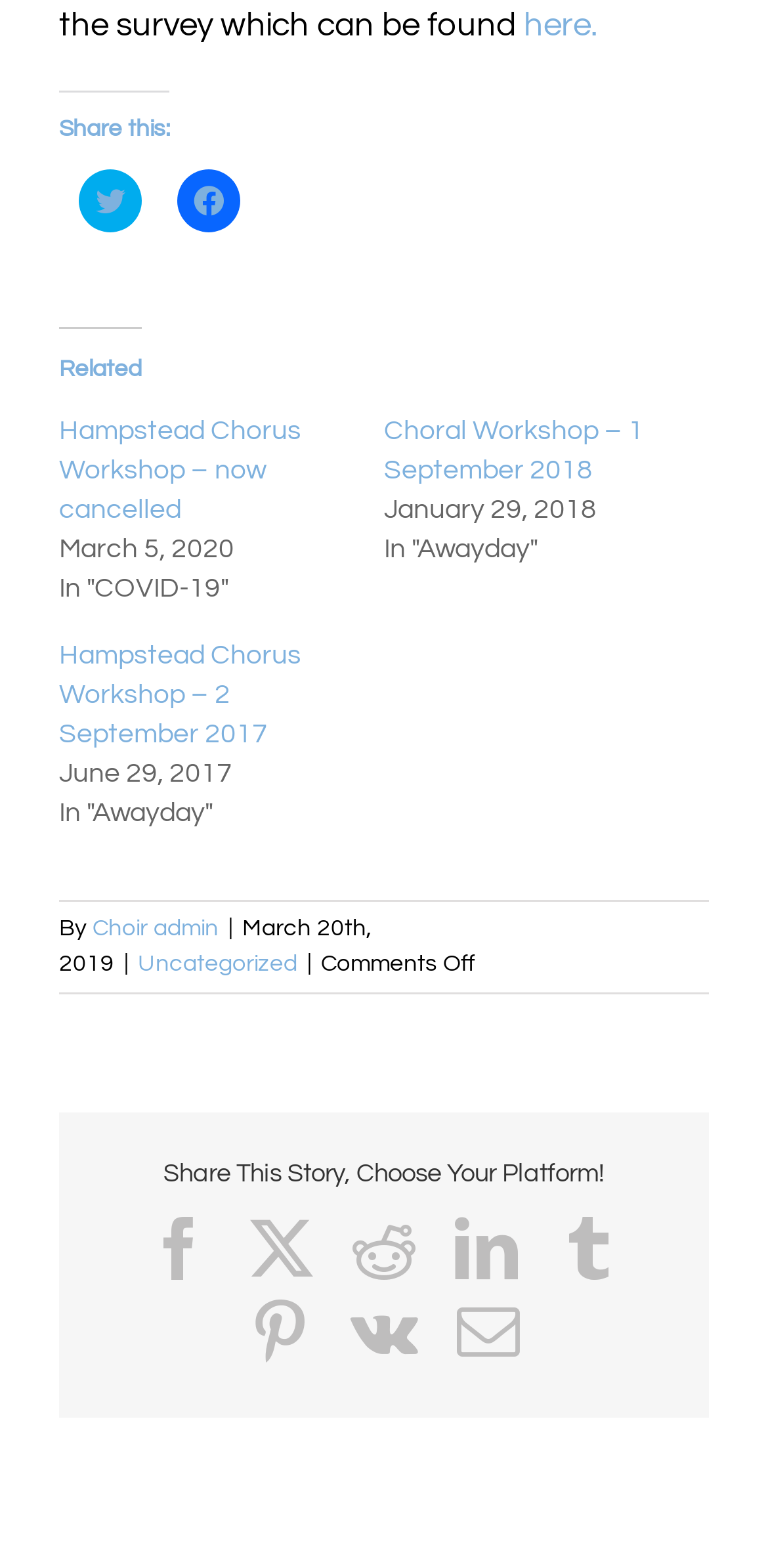Find the bounding box coordinates of the UI element according to this description: "Choir admin".

[0.121, 0.584, 0.285, 0.6]